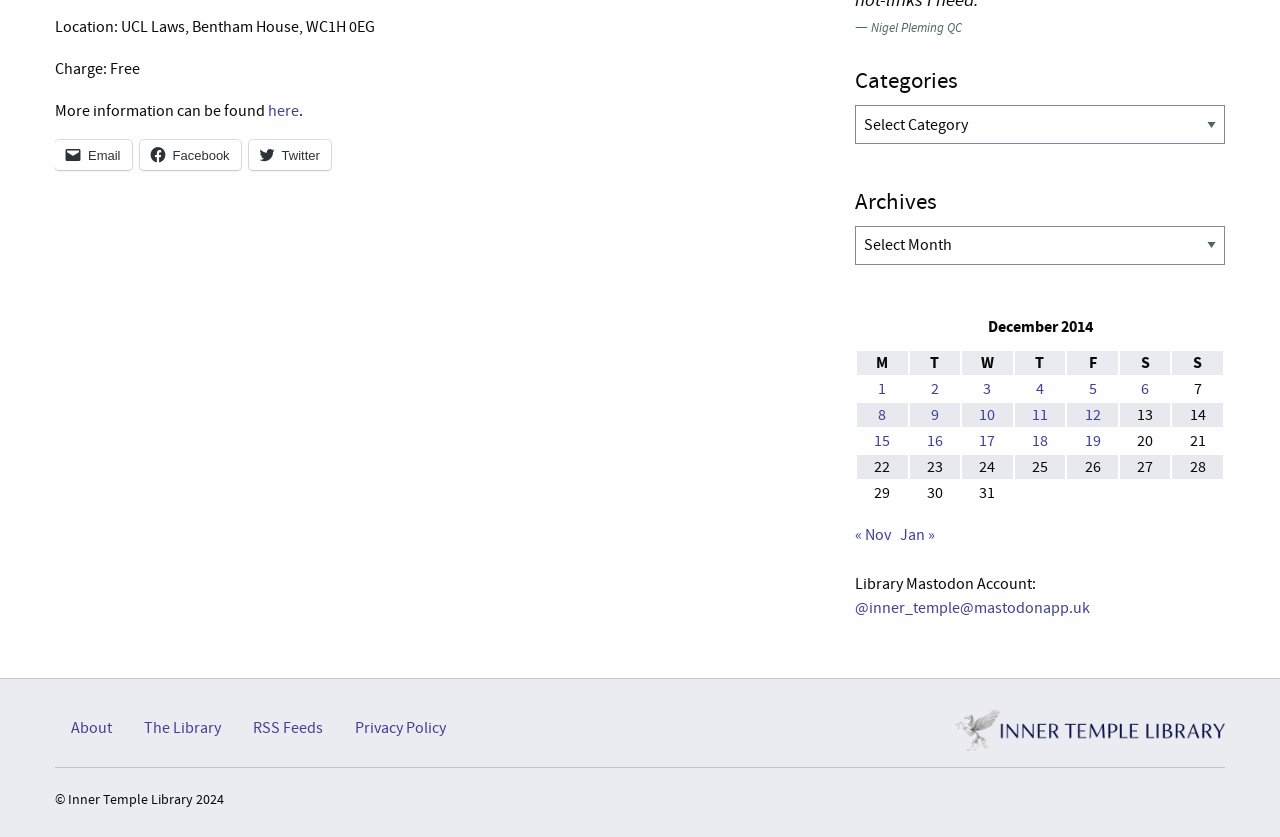Given the description "alt="The Inner Temple Library"", determine the bounding box of the corresponding UI element.

[0.746, 0.859, 0.957, 0.883]